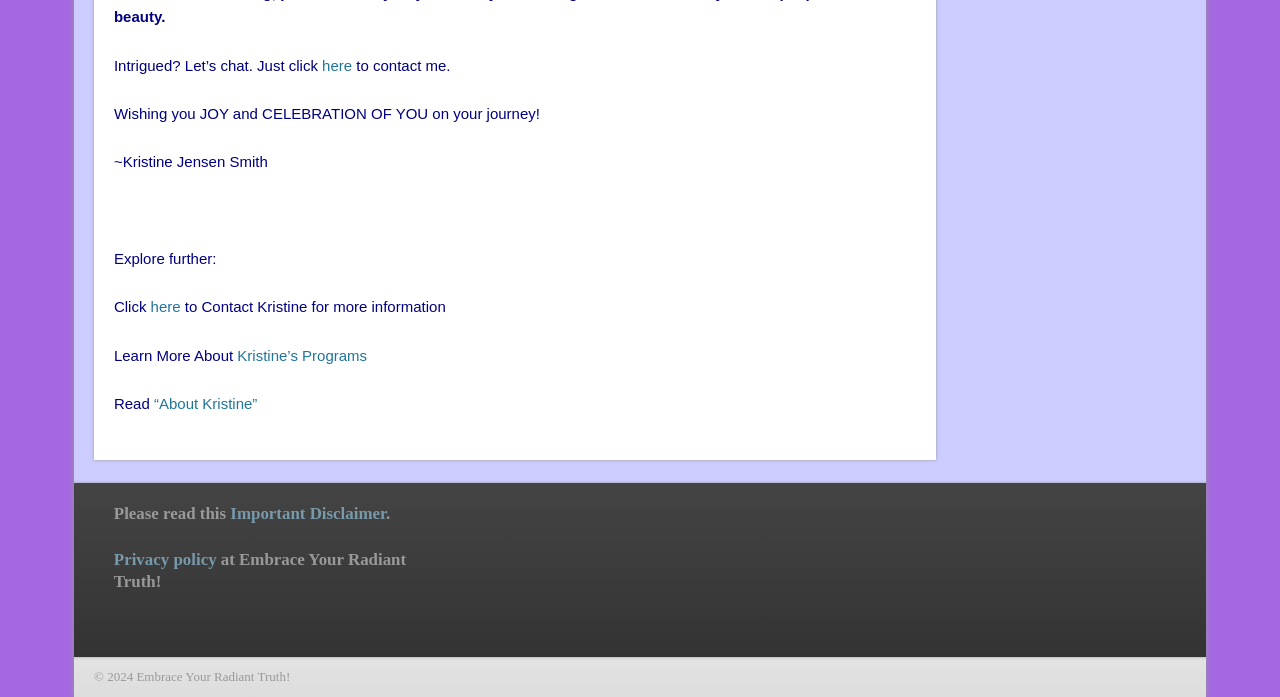How many links are there on the webpage?
Based on the visual, give a brief answer using one word or a short phrase.

6